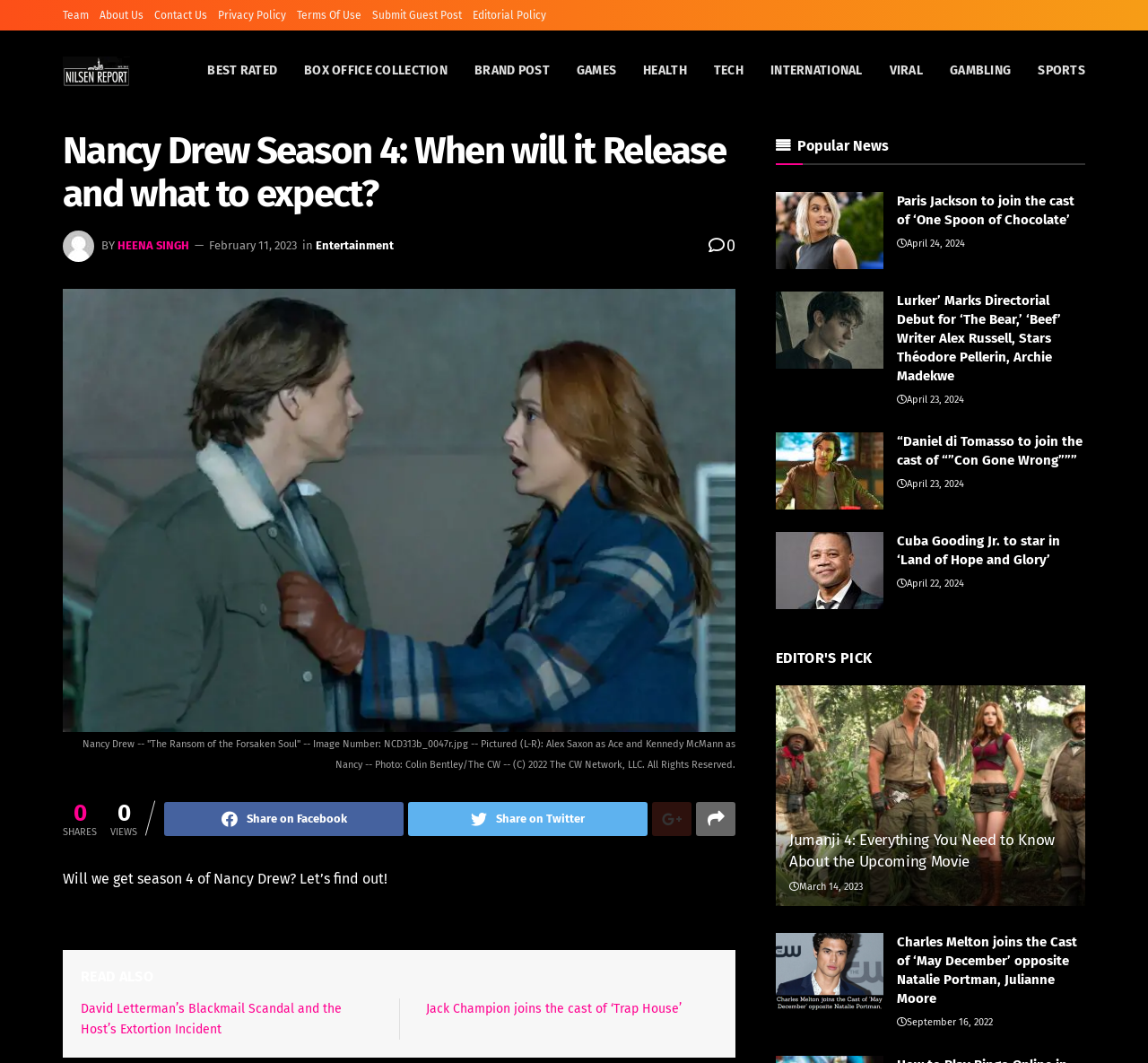Please identify the bounding box coordinates of the element I need to click to follow this instruction: "Read the article about David Letterman's blackmail scandal".

[0.07, 0.942, 0.298, 0.975]